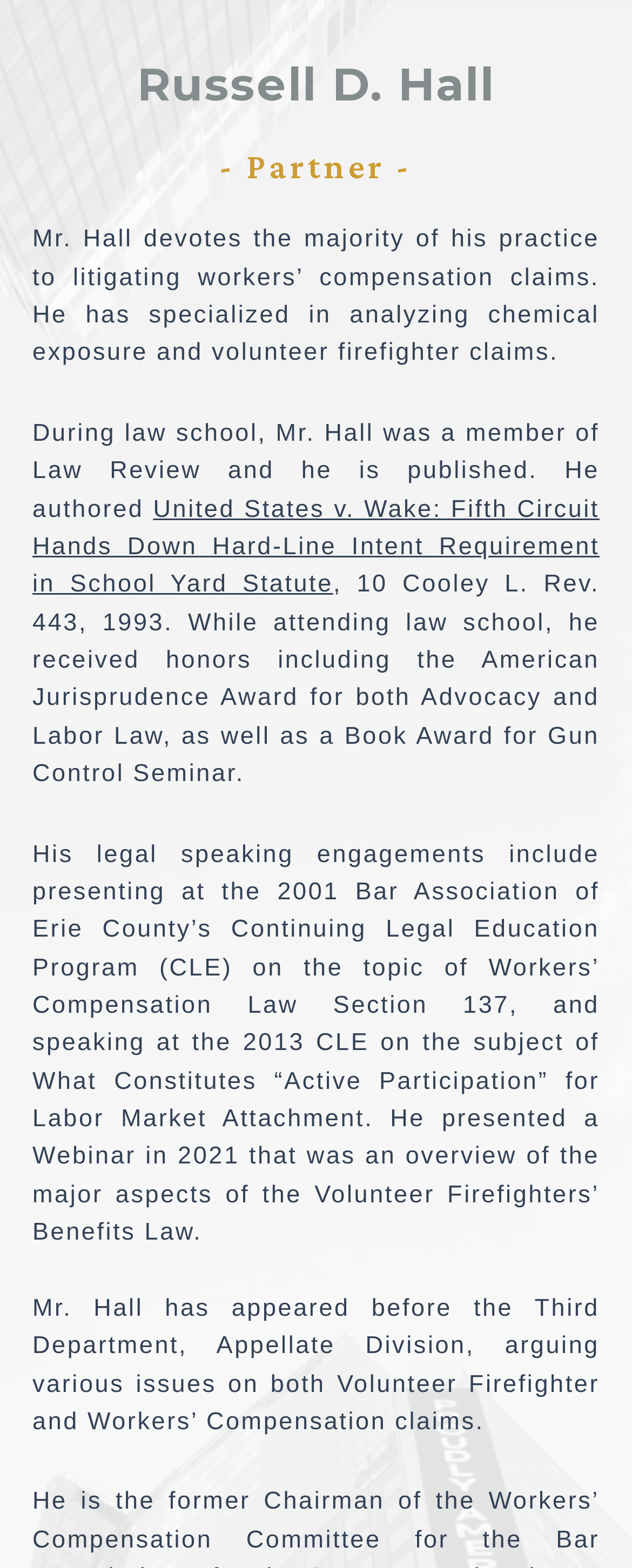Elaborate on the information and visuals displayed on the webpage.

The webpage is about Russell D. Hall, a partner at H&W. At the top, there is a heading with his name, followed by a secondary heading indicating his position as a partner. Below these headings, there is a brief description of Mr. Hall's practice, which focuses on litigating workers' compensation claims, particularly those related to chemical exposure and volunteer firefighters.

Further down, there are several paragraphs of text that provide more details about Mr. Hall's background and experience. The first paragraph mentions his law school achievements, including being a member of Law Review and publishing an article. The next paragraph provides the title of the article and its publication details.

The following paragraphs describe Mr. Hall's speaking engagements, including presentations at the Bar Association of Erie County's Continuing Legal Education Program and a webinar on the Volunteer Firefighters' Benefits Law. There is also a mention of his appearances before the Third Department, Appellate Division, arguing various issues related to Volunteer Firefighter and Workers' Compensation claims.

Overall, the webpage provides a professional overview of Russell D. Hall's background, experience, and expertise as a lawyer.